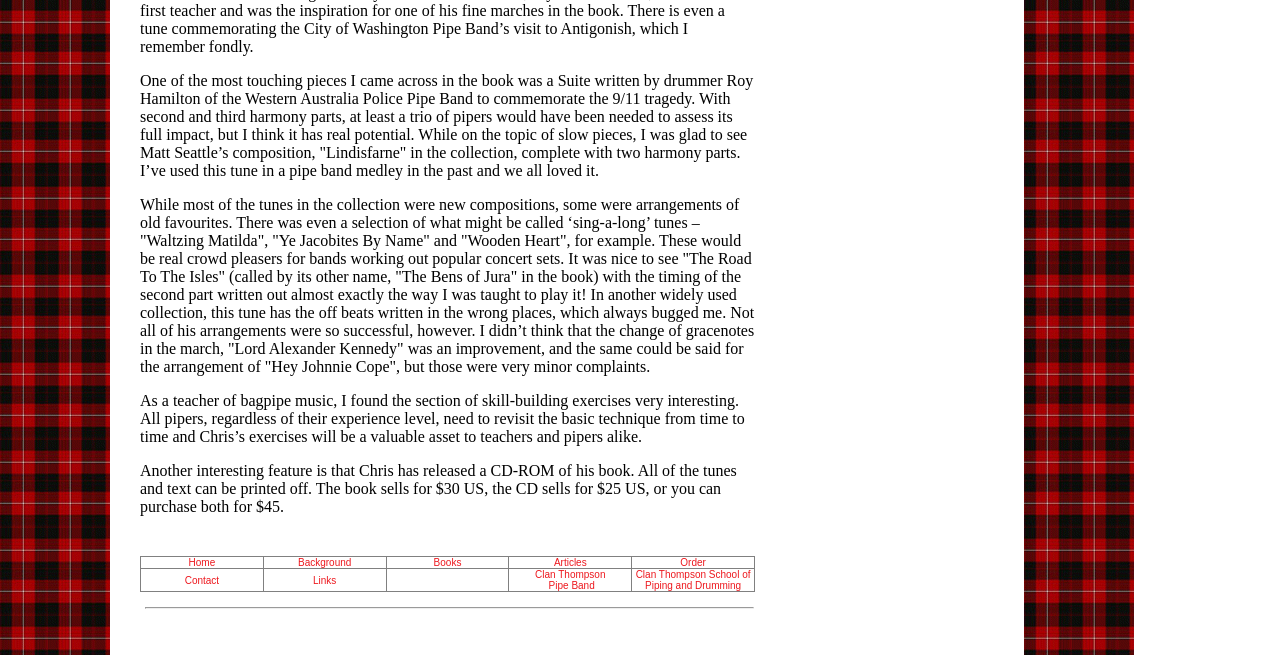Provide a one-word or short-phrase response to the question:
How many menu items are there in the first row?

5